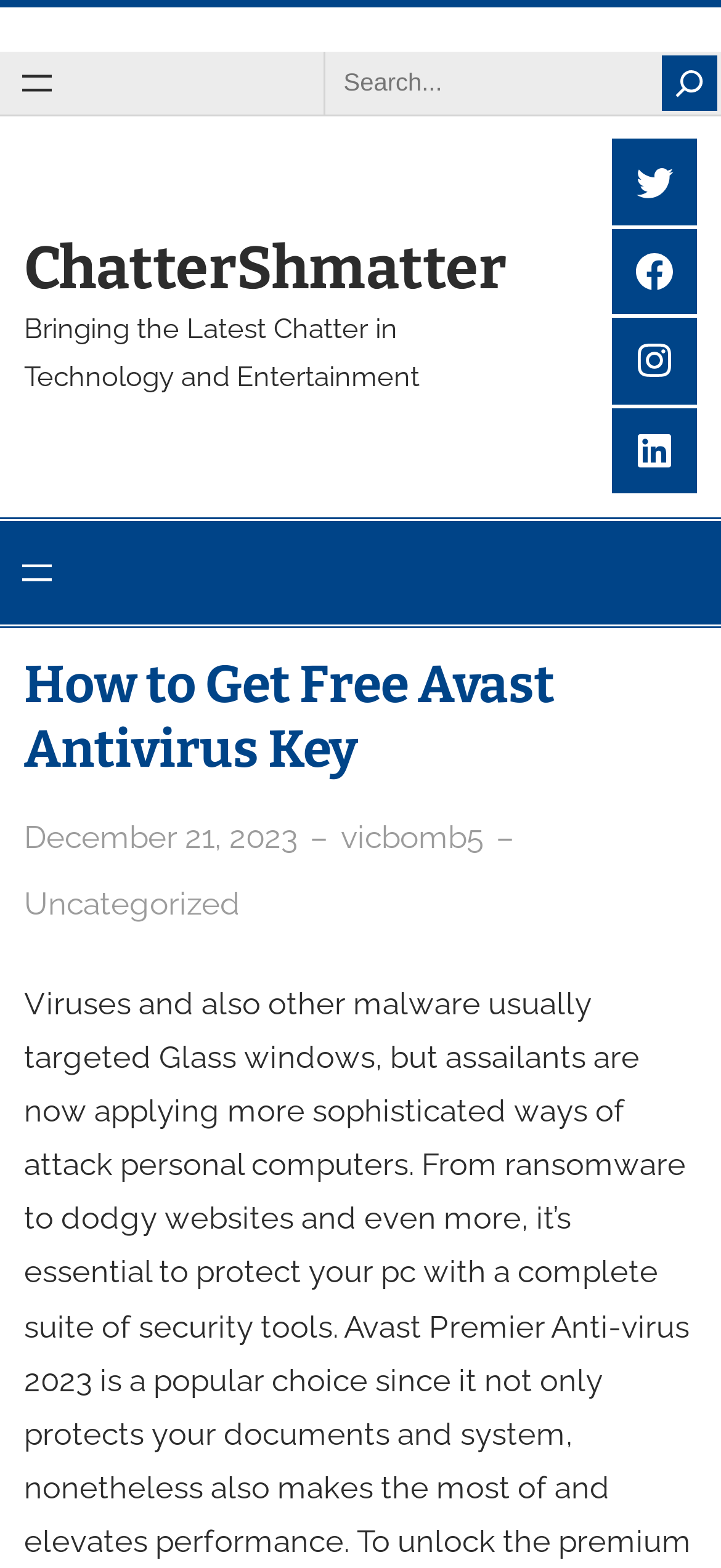Respond with a single word or phrase to the following question:
Who is the author of the article?

vicbomb5